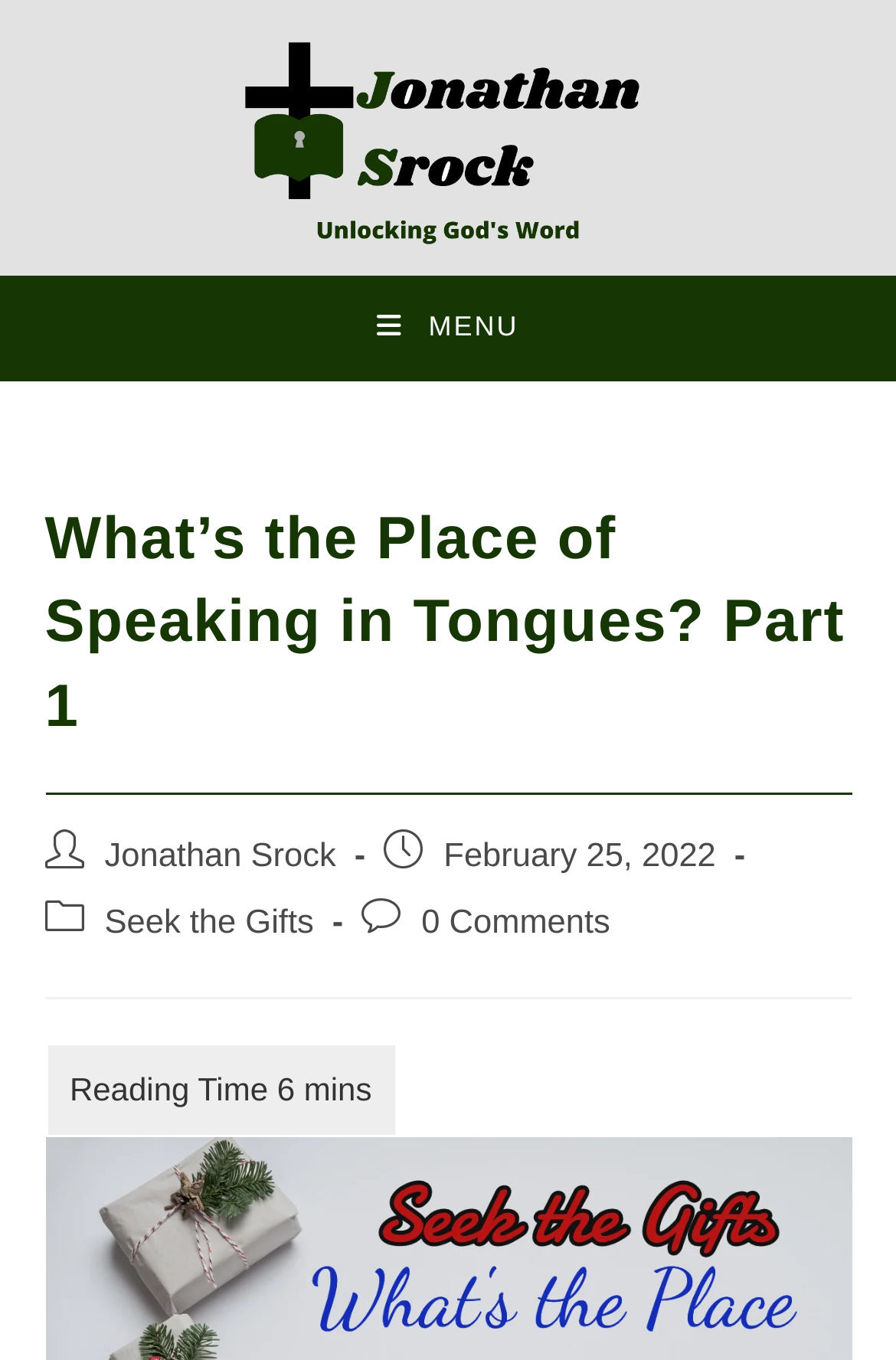Please reply to the following question with a single word or a short phrase:
What is the name of the related article?

Seek the Gifts